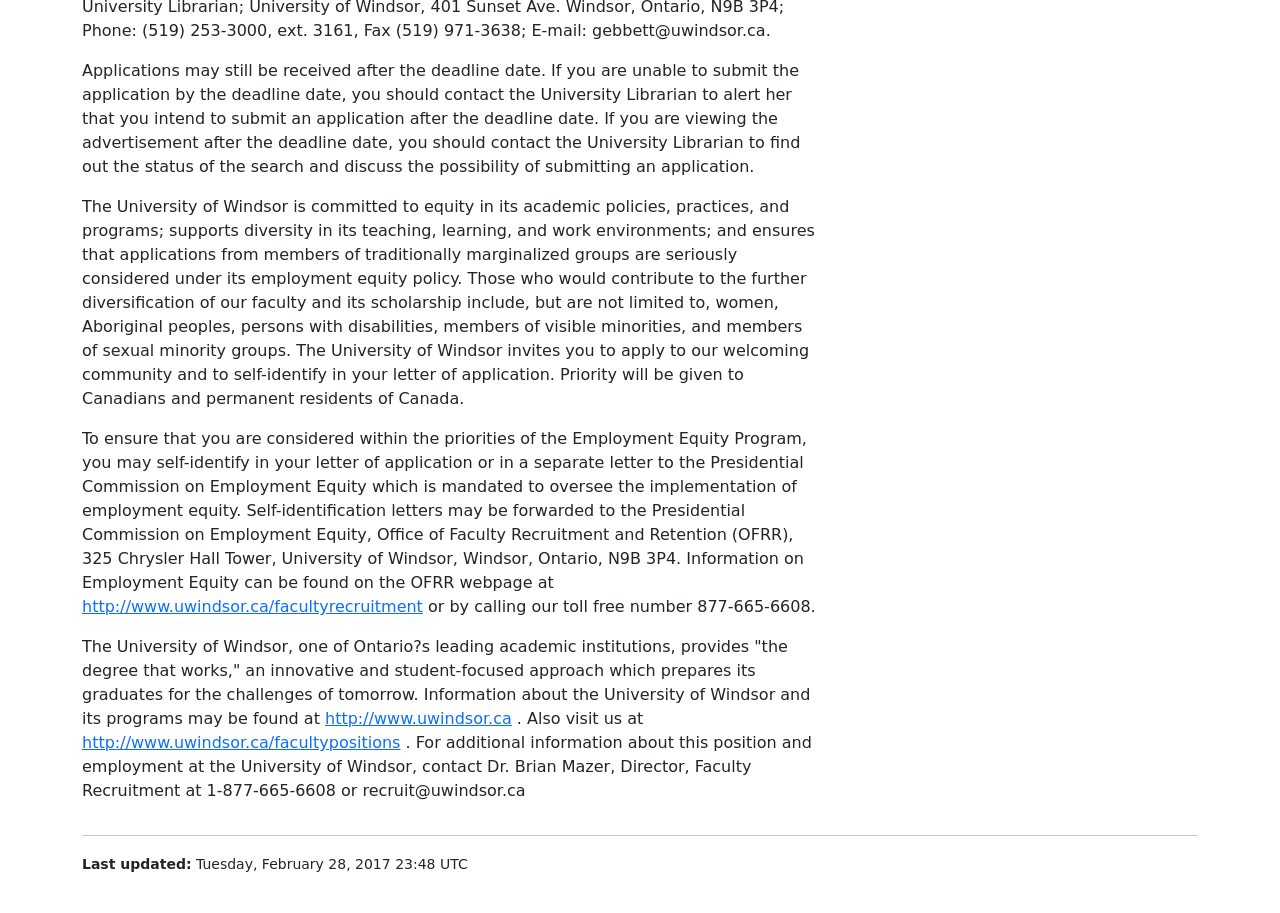Answer the question below with a single word or a brief phrase: 
When was the webpage last updated?

Tuesday, February 28, 2017 23:48 UTC